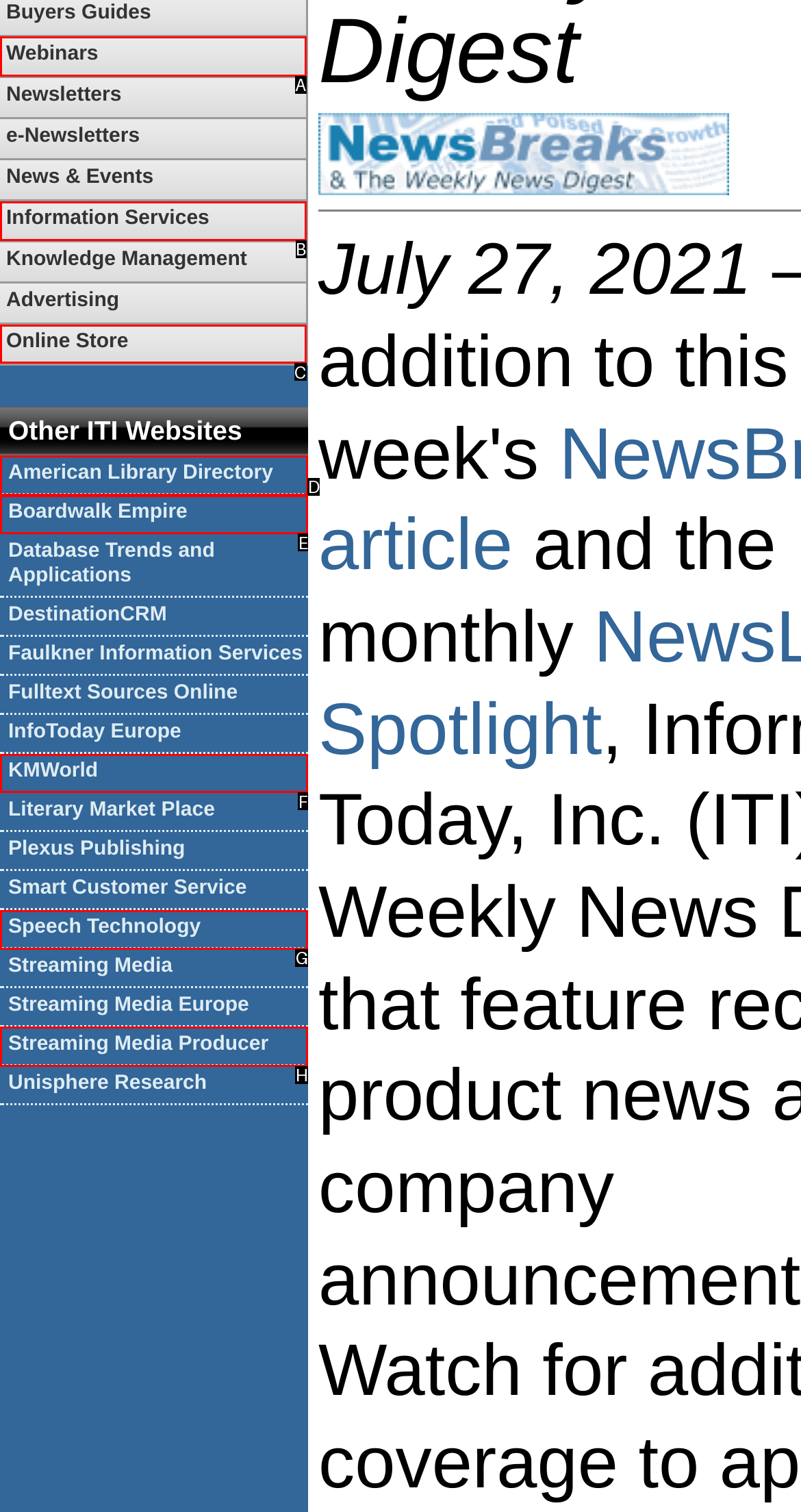Given the element description: Webinars, choose the HTML element that aligns with it. Indicate your choice with the corresponding letter.

A